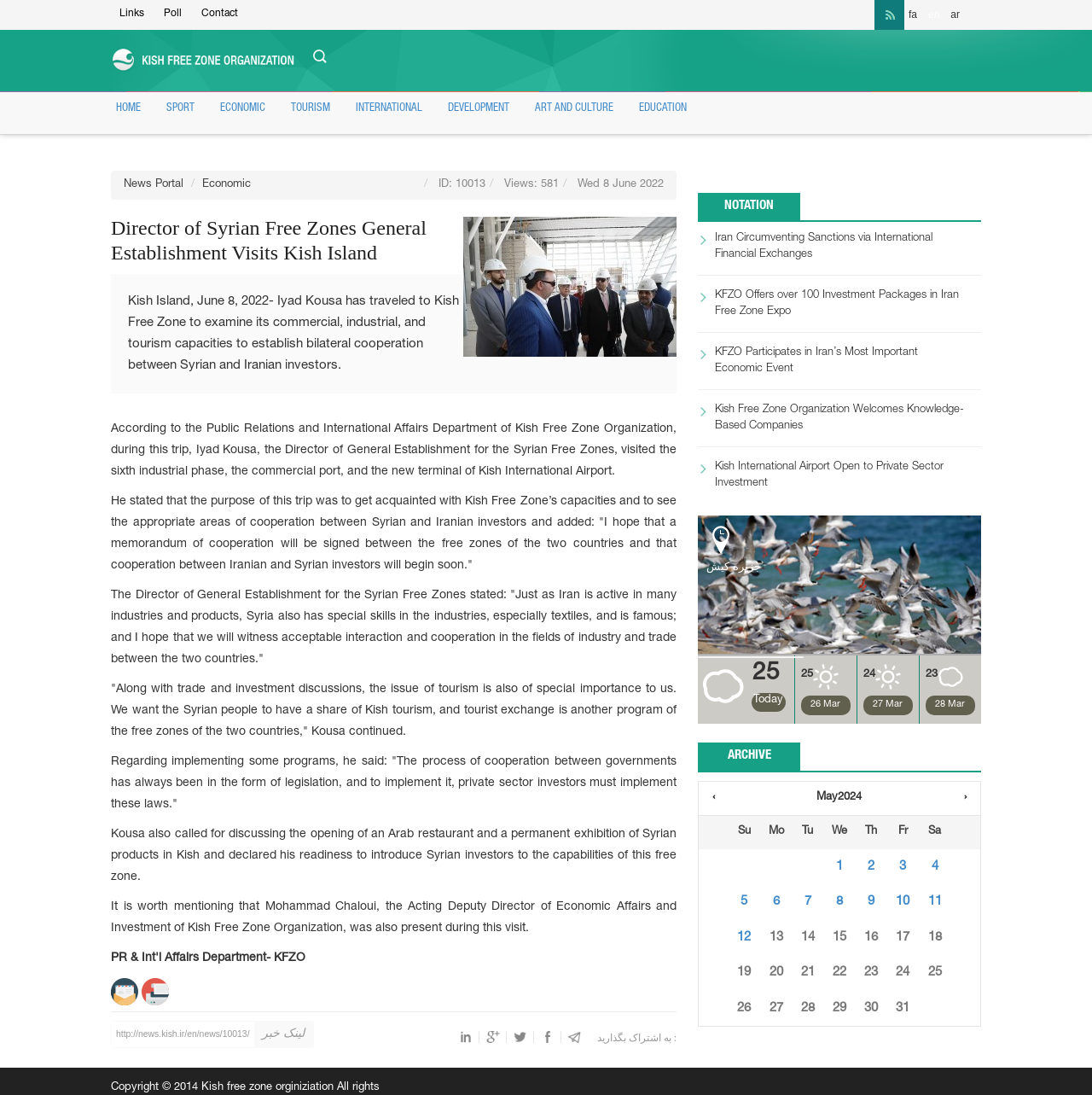How many news articles are listed in the 'NOTATION' section?
Examine the image and give a concise answer in one word or a short phrase.

5